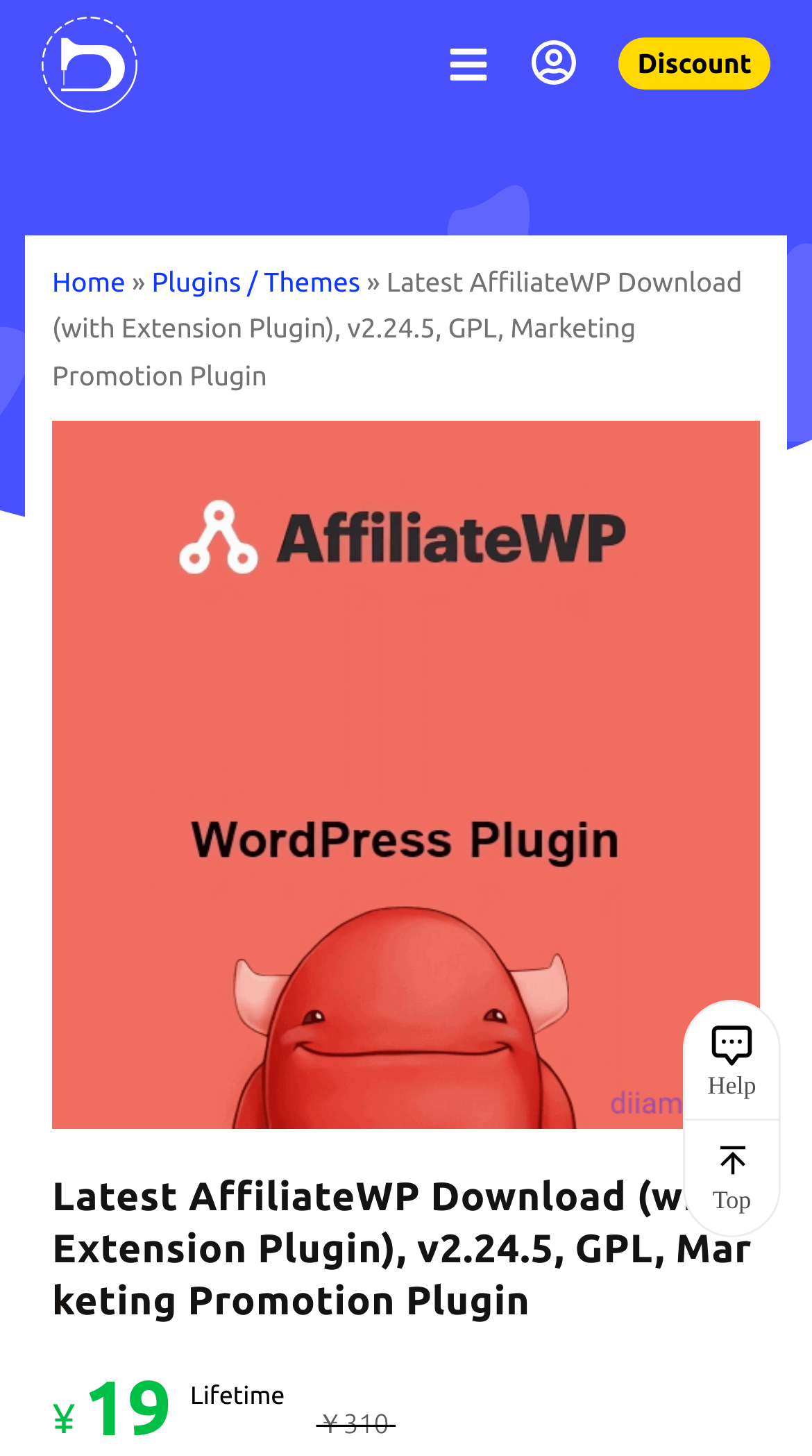What is the license type of the plugin?
Using the image as a reference, answer the question with a short word or phrase.

GPL